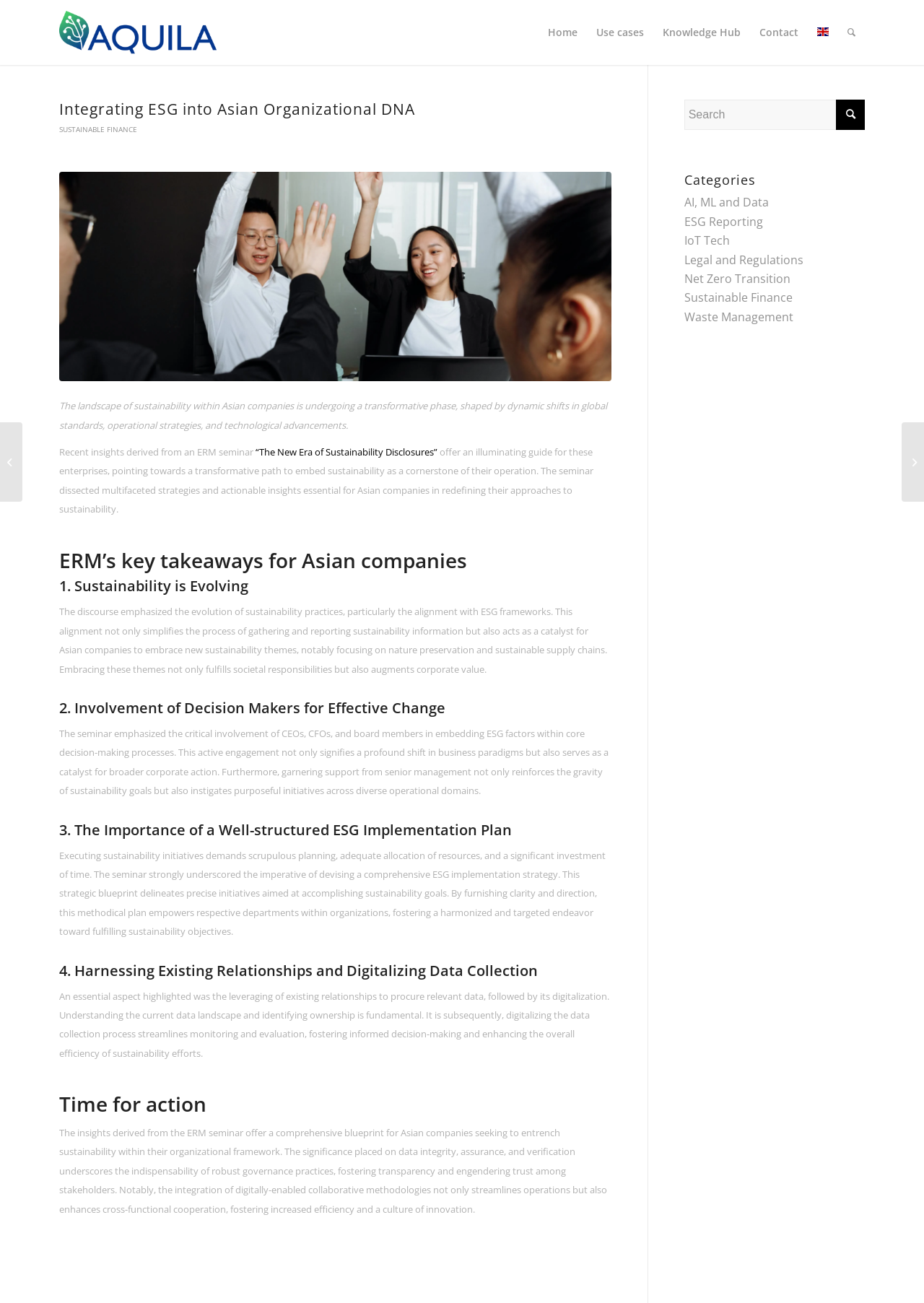Determine the bounding box coordinates of the clickable region to follow the instruction: "Read the article 'ESG FinTech Thrives in Asia Pacific: China, India, Australia, and Singapore…'".

[0.0, 0.324, 0.024, 0.385]